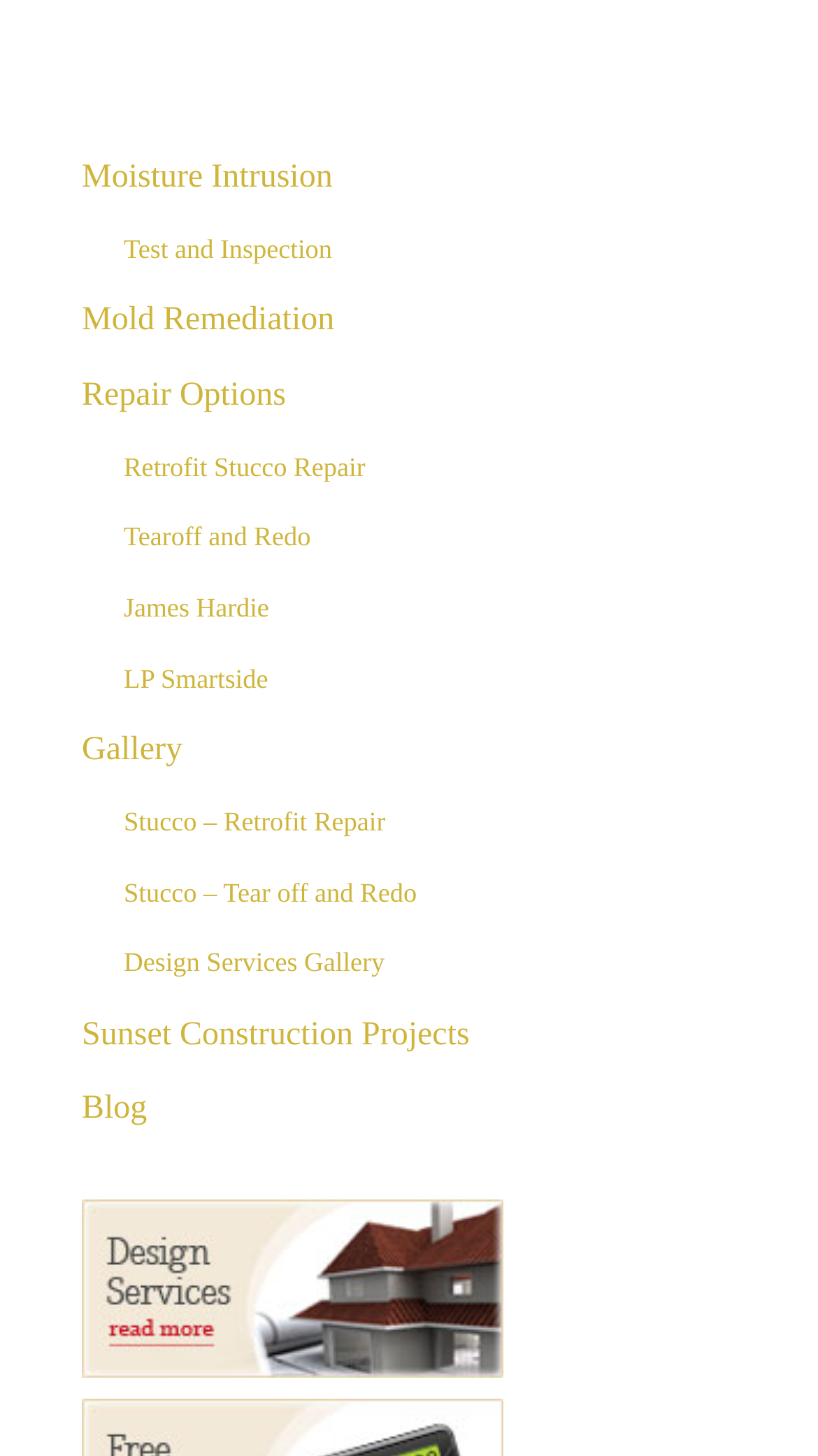What is the first service offered by the company?
Give a single word or phrase answer based on the content of the image.

Moisture Intrusion